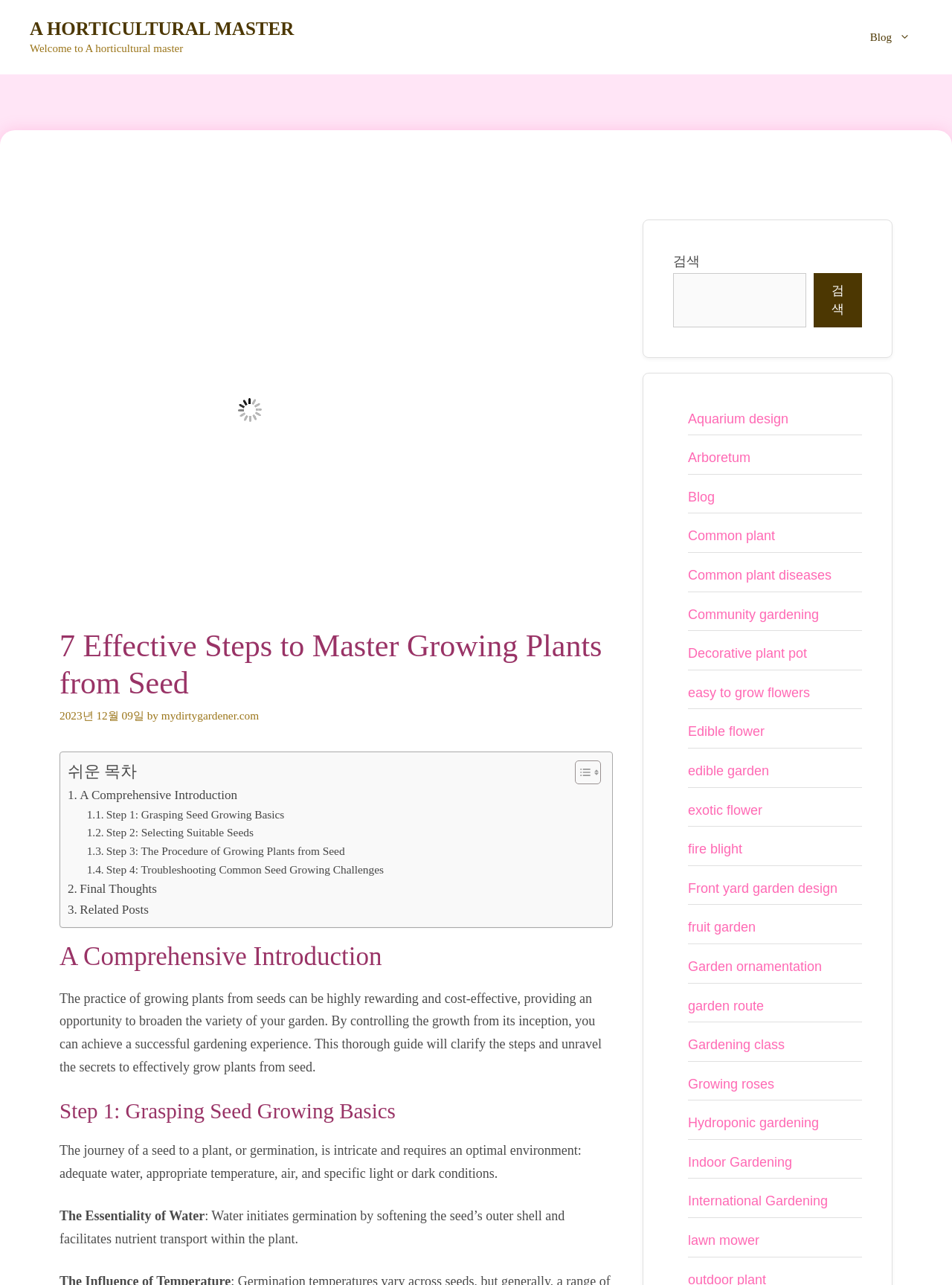Determine the bounding box coordinates of the target area to click to execute the following instruction: "Click the 'Step 1: Grasping Seed Growing Basics' link."

[0.091, 0.627, 0.299, 0.641]